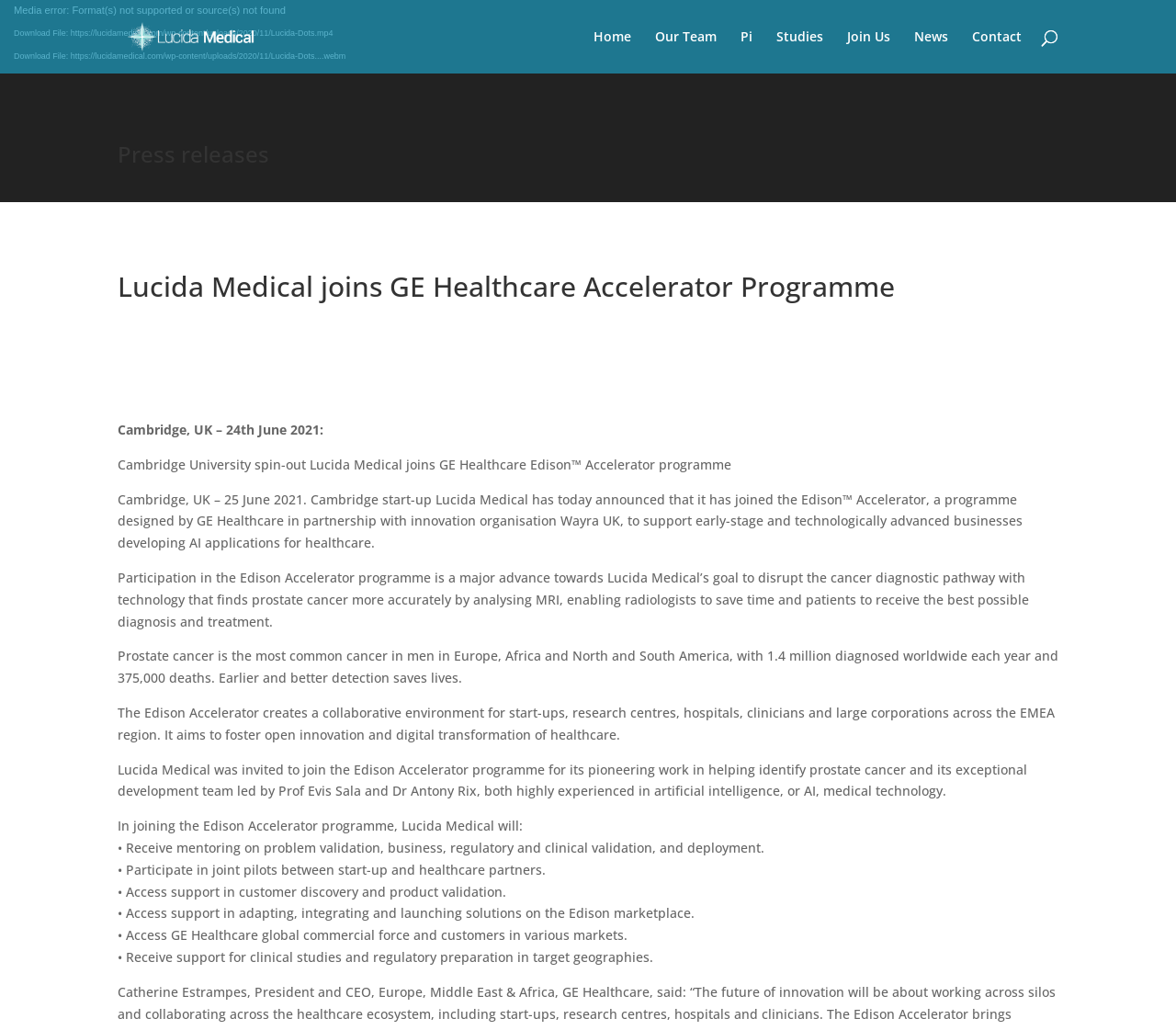Please find the bounding box coordinates of the element's region to be clicked to carry out this instruction: "Download the Lucida-Dots.mp4 file".

[0.0, 0.022, 0.375, 0.043]